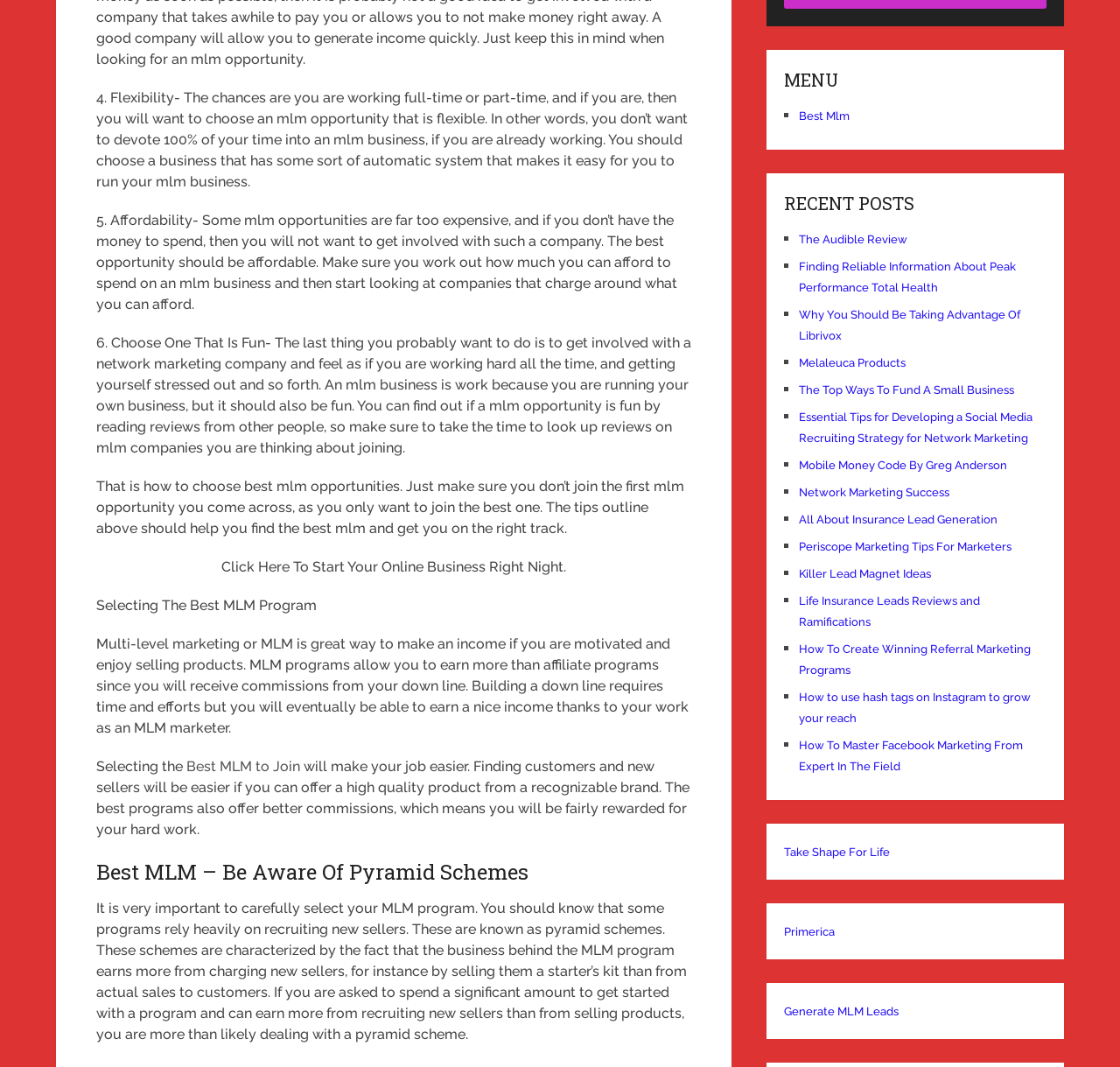Find the bounding box coordinates of the clickable element required to execute the following instruction: "Explore 'Generate MLM Leads'". Provide the coordinates as four float numbers between 0 and 1, i.e., [left, top, right, bottom].

[0.7, 0.942, 0.802, 0.954]